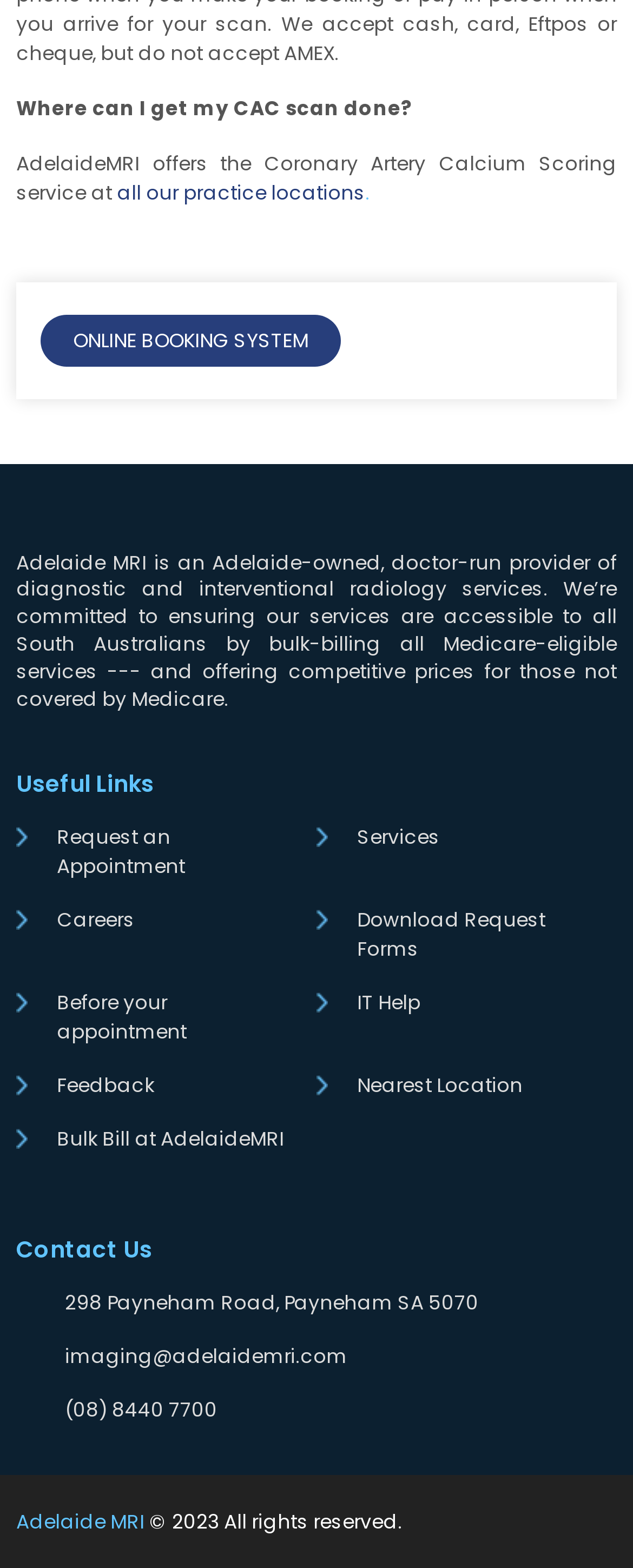Give a concise answer using one word or a phrase to the following question:
What is the email address of AdelaideMRI?

imaging@adelaidemri.com